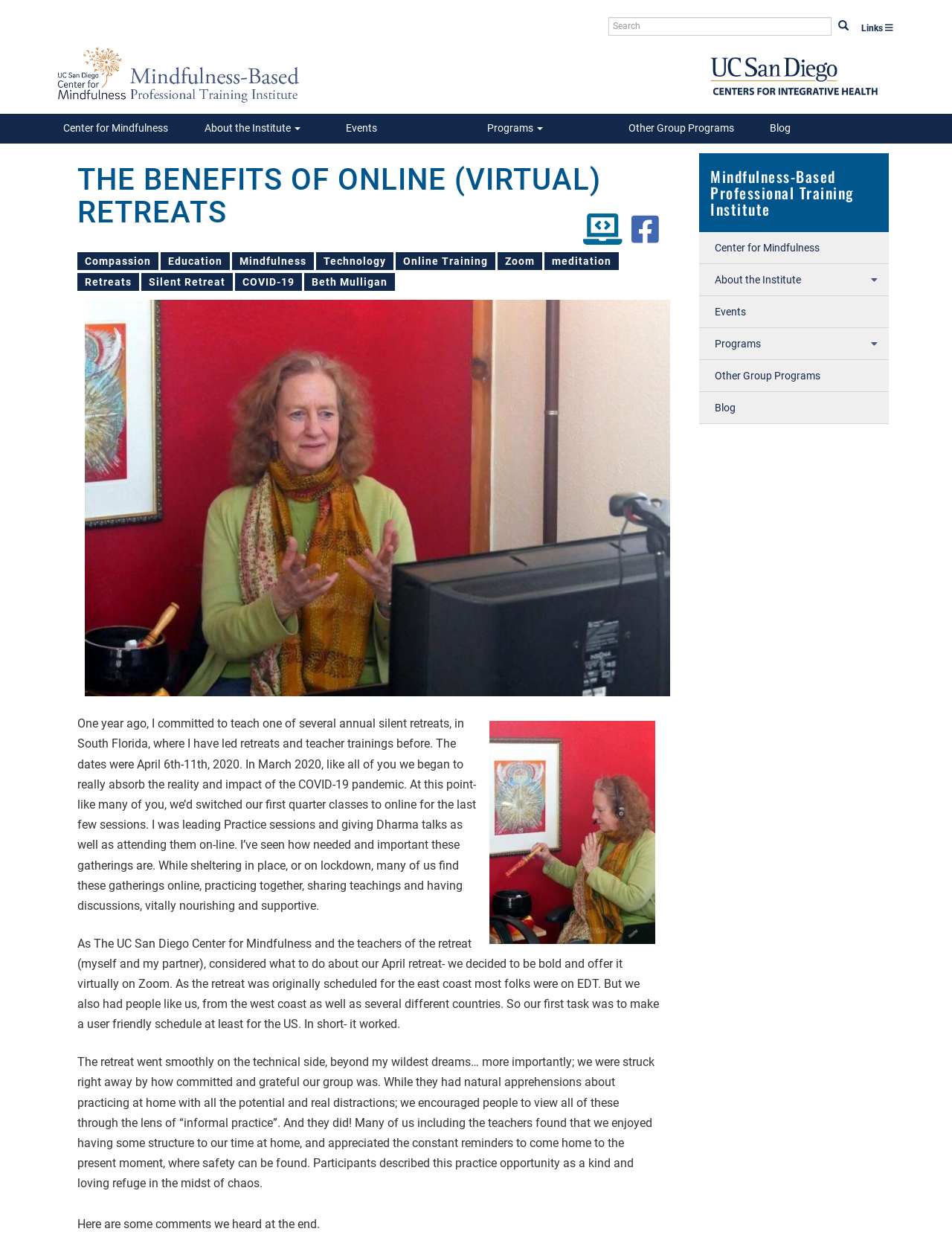Answer in one word or a short phrase: 
How many images are there on the webpage?

2